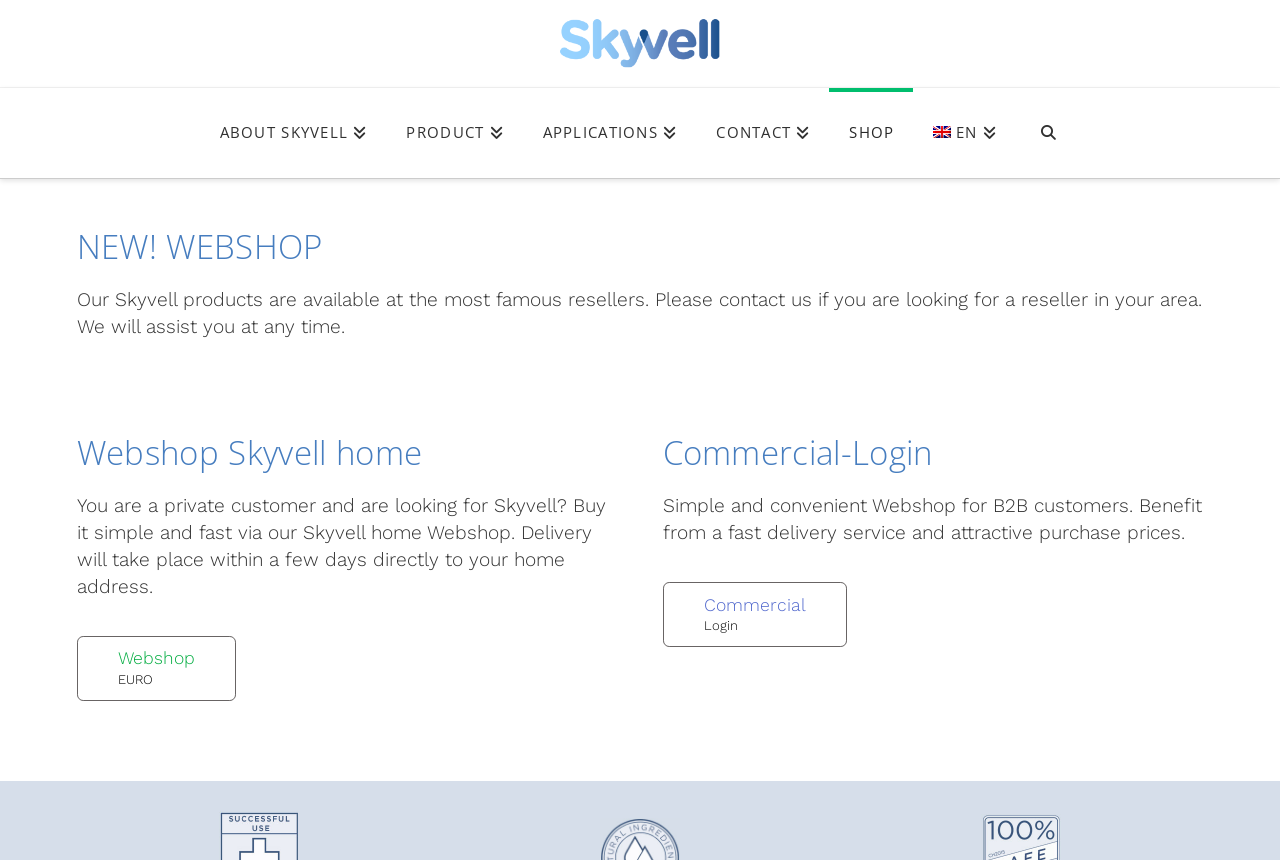Determine the bounding box for the UI element as described: "EN". The coordinates should be represented as four float numbers between 0 and 1, formatted as [left, top, right, bottom].

[0.714, 0.103, 0.793, 0.207]